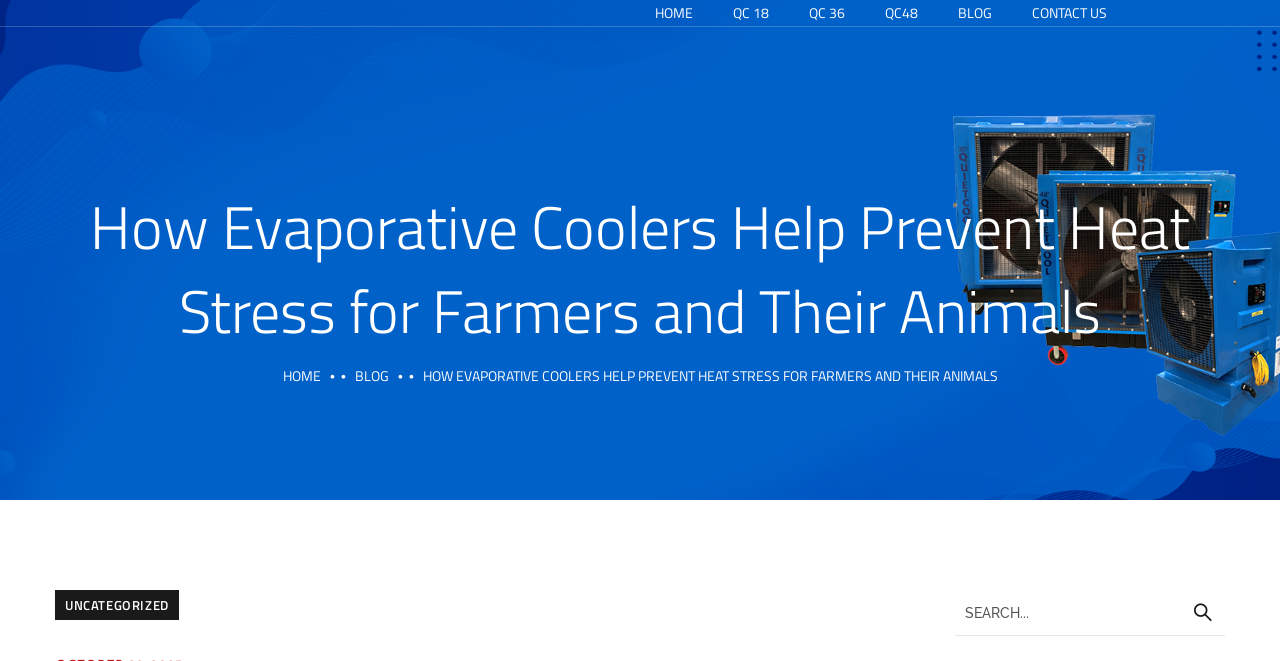Find the bounding box coordinates for the area you need to click to carry out the instruction: "read blog posts". The coordinates should be four float numbers between 0 and 1, indicated as [left, top, right, bottom].

[0.748, 0.0, 0.775, 0.04]